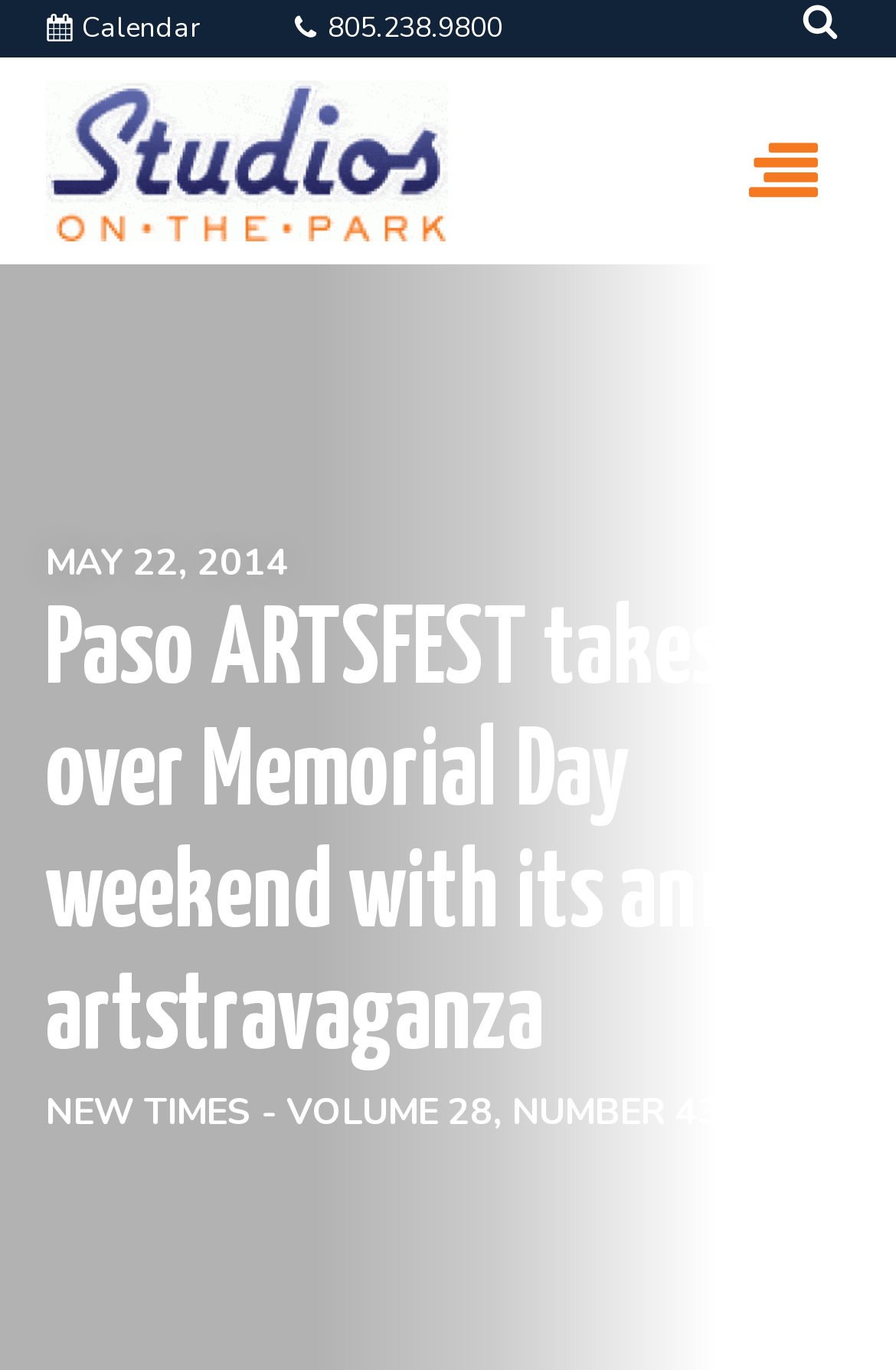Extract the text of the main heading from the webpage.

Paso ARTSFEST takes over Memorial Day weekend with its annual artstravaganza